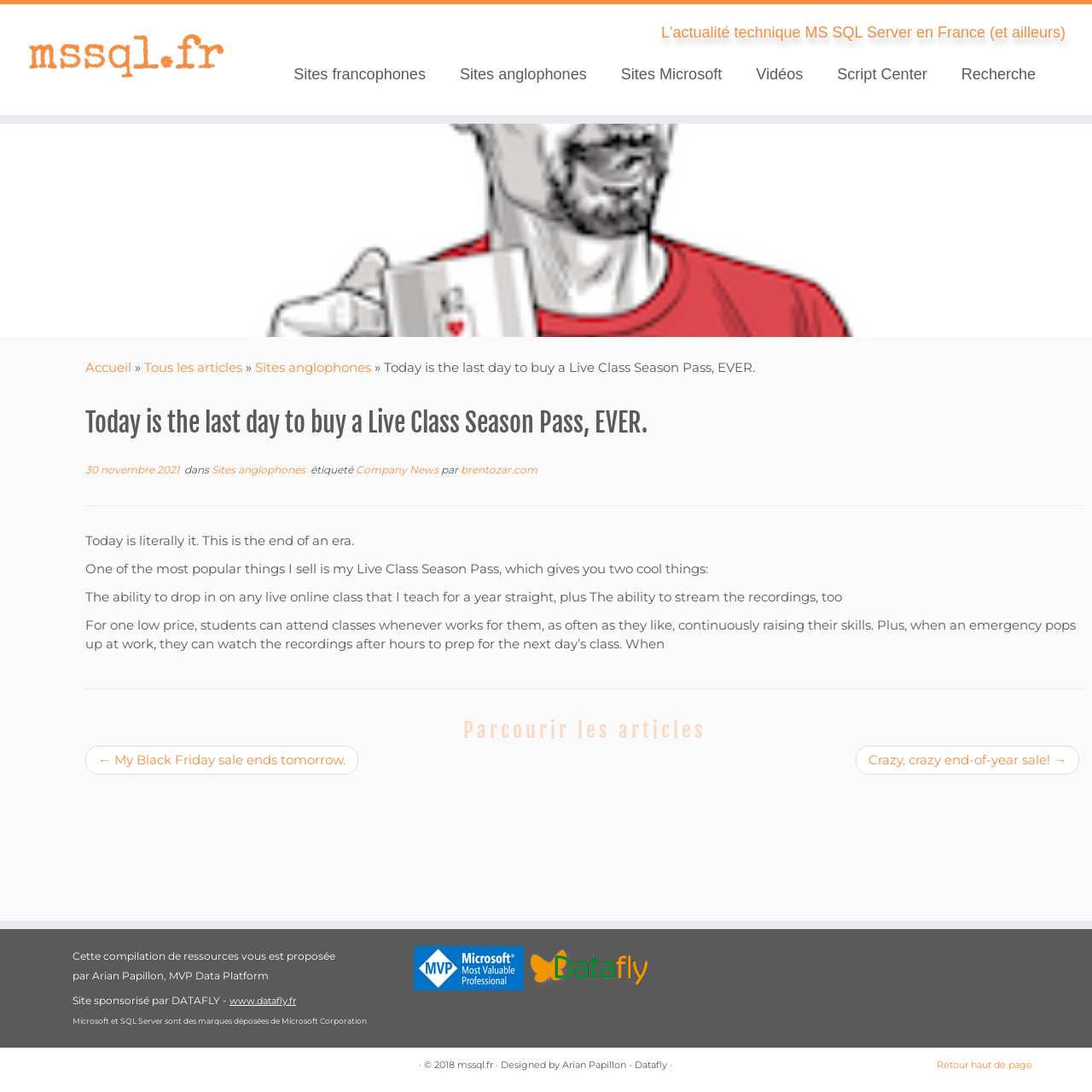Identify the bounding box coordinates of the section to be clicked to complete the task described by the following instruction: "Browse the 'Parcourir les articles' section". The coordinates should be four float numbers between 0 and 1, formatted as [left, top, right, bottom].

[0.078, 0.655, 0.992, 0.683]